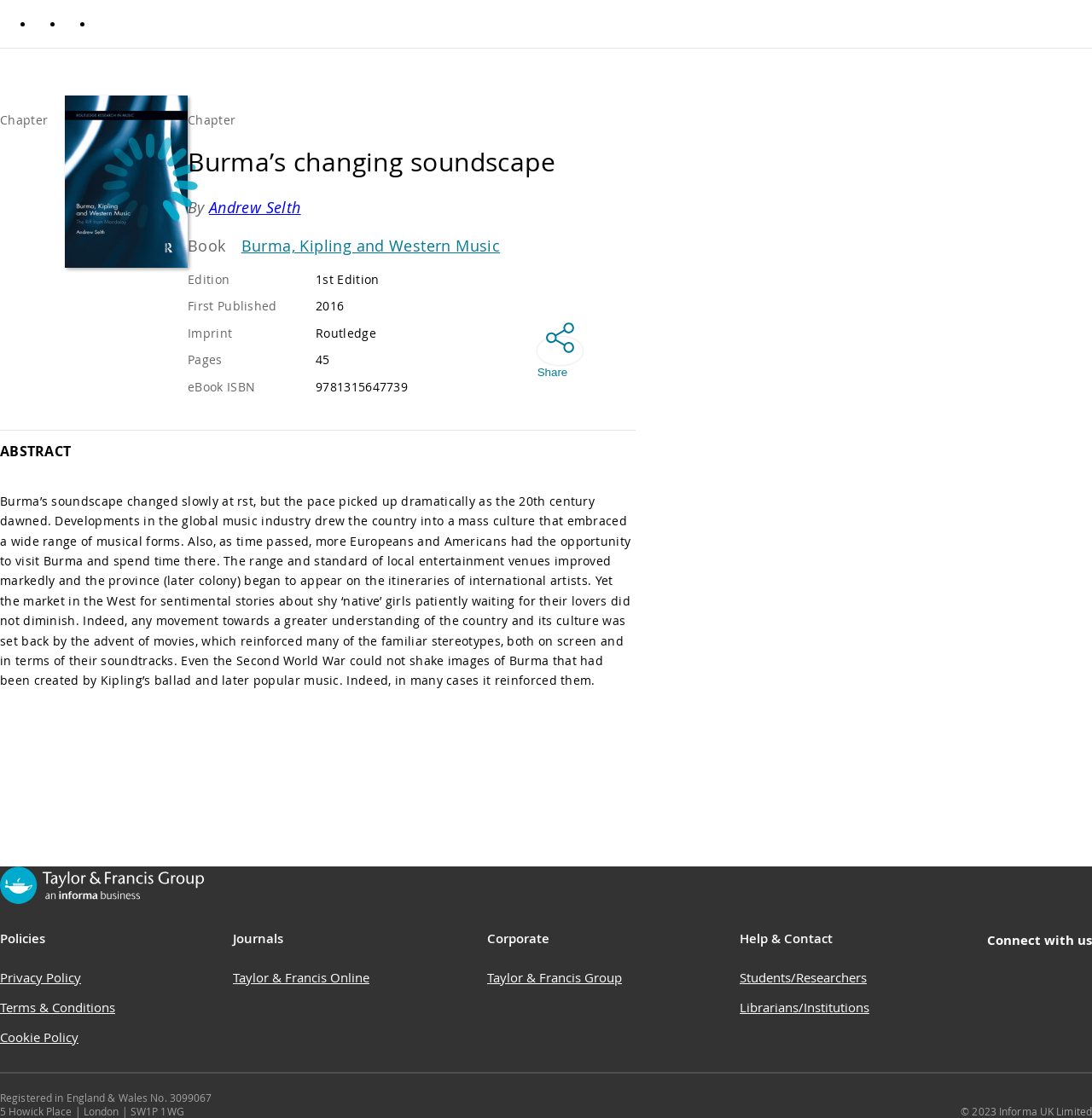Give a detailed overview of the webpage's appearance and contents.

This webpage appears to be a book description page, specifically for "Burma's changing soundscape" by Andrew Selth. At the top, there is a main region that takes up most of the page, with a heading that reads "Burma's changing soundscape" and an image of the book cover. Below the heading, there is a section with details about the book, including the author, edition, publication date, imprint, pages, and eBook ISBN.

To the right of the book details, there is a "Share" button. Below the book details section, there is an abstract of the book, which describes how Burma's soundscape changed over time, influenced by global music industry developments and Western cultural influences.

At the bottom of the page, there is a footer region with several sections. On the left, there is a Taylor & Francis Group logo, followed by links to policies, including privacy, terms, and cookie policies. In the middle, there are links to journals and corporate information. On the right, there are links to help and contact resources, including sections for students, researchers, librarians, and institutions. Finally, there is a section with copyright information and a registered address.